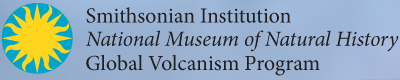Formulate a detailed description of the image content.

The image features the logo of the Smithsonian Institution's National Museum of Natural History, specifically the Global Volcanism Program. The logo is characterized by a vibrant sunburst design, symbolizing energy and natural phenomena, prominently displayed alongside the program's title. This visual representation reflects the program's dedication to the study and documentation of volcanic activity across the globe, serving as an important resource for both educational and scientific communities. The logo is a gateway to the vast knowledge and resources provided by the program, highlighting its role in advancing understanding of volcanic processes and their impacts on the environment.